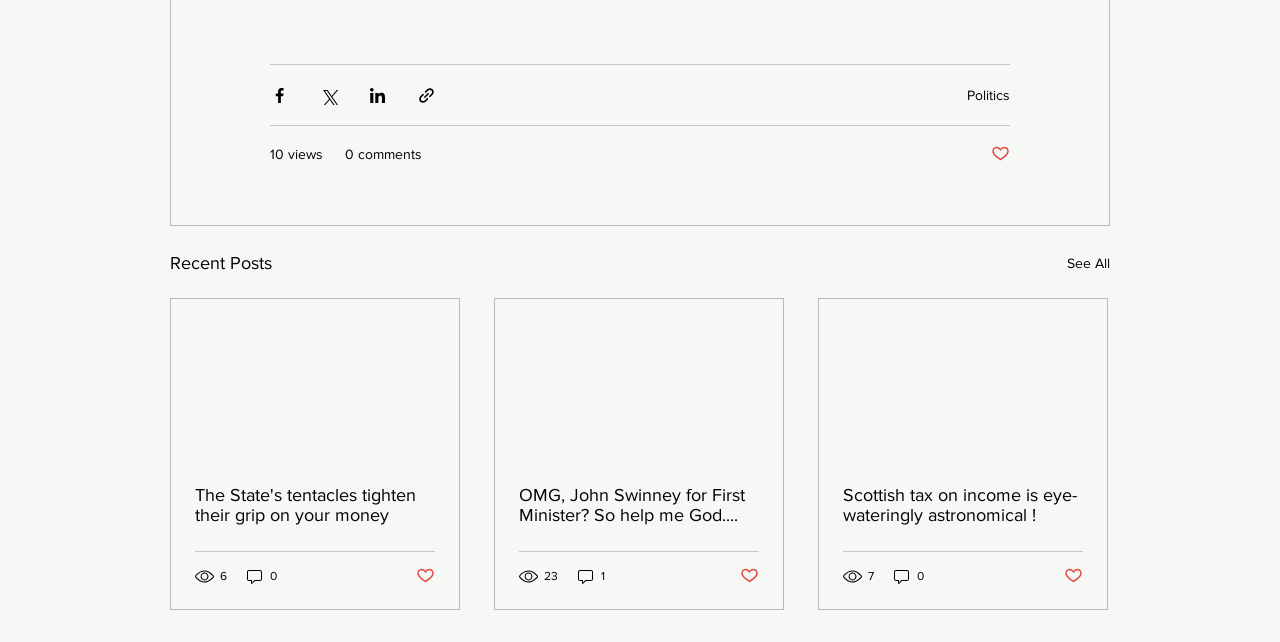What is the category of the first post?
Please give a well-detailed answer to the question.

The first post has a link with the text 'Politics', which suggests that the post is categorized under politics. This link is located near the top of the post, indicating its relevance to the post's content.